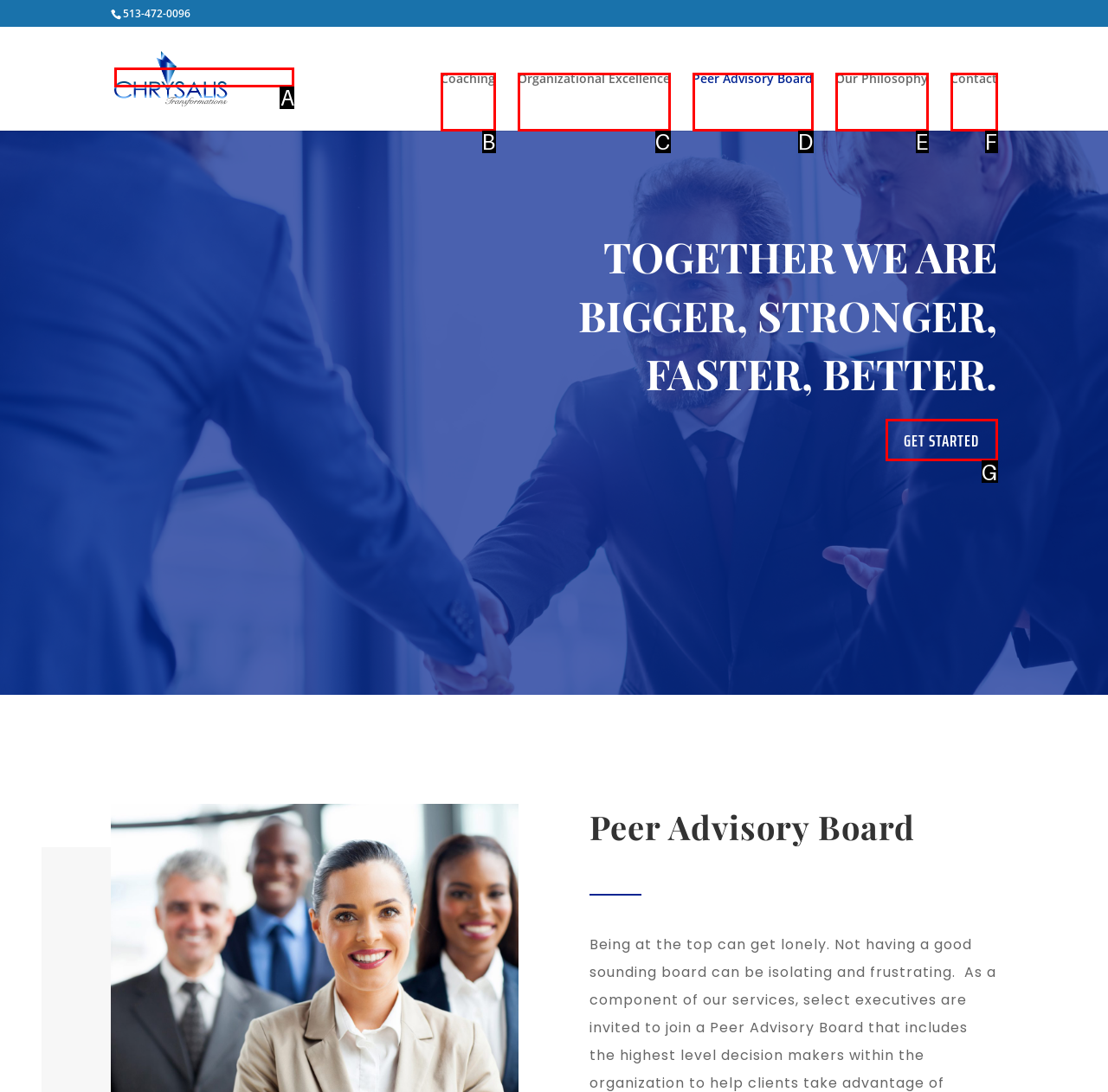Select the option that fits this description: Peer Advisory Board
Answer with the corresponding letter directly.

D